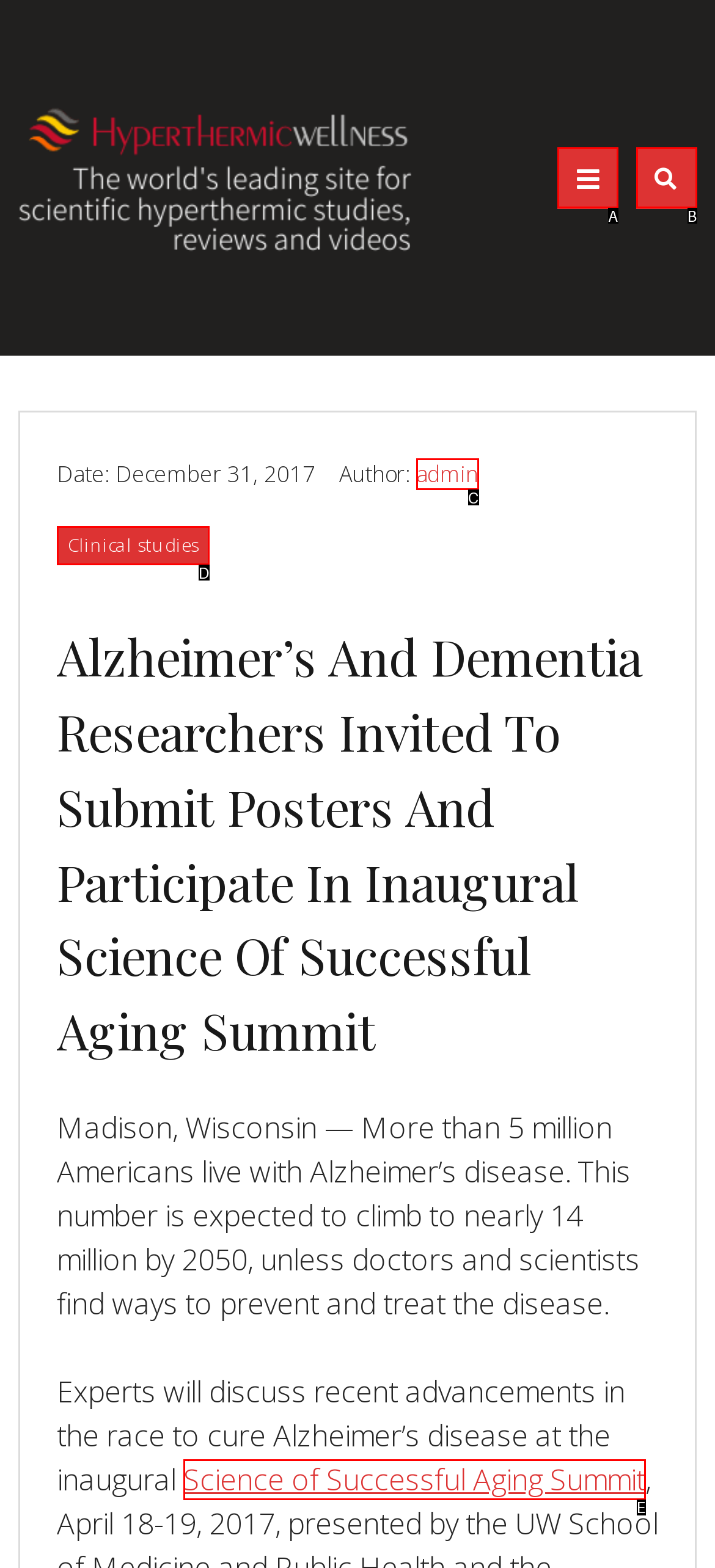Match the description to the correct option: Show search engine
Provide the letter of the matching option directly.

B